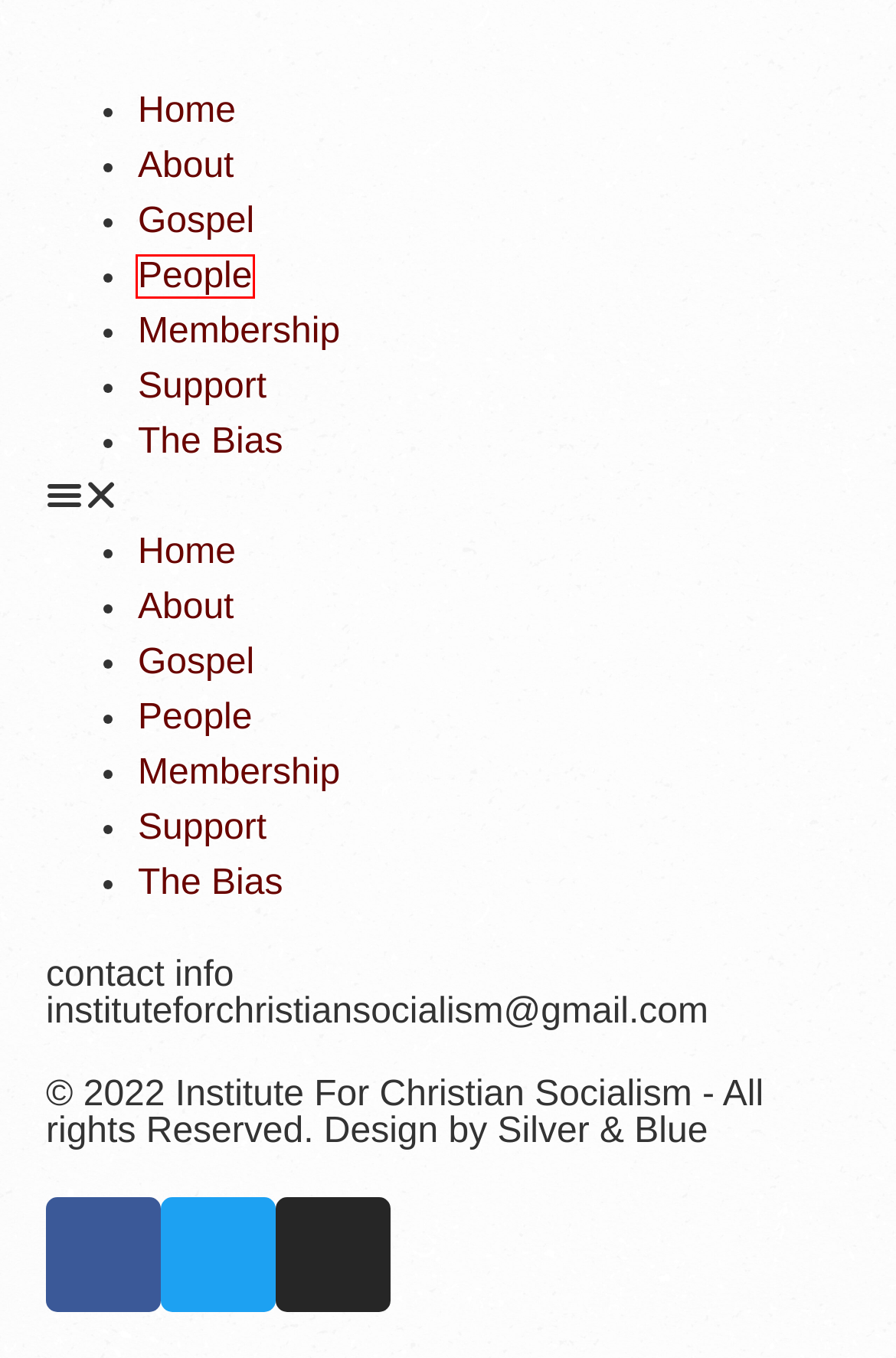You have a screenshot of a webpage with a red bounding box around an element. Identify the webpage description that best fits the new page that appears after clicking the selected element in the red bounding box. Here are the candidates:
A. The Method of Capital
B. admin – Institute for Christian Socialism
C. The Bias – Institute for Christian Socialism
D. People – Institute for Christian Socialism
E. The Coronavirus Pandemic is a Capitalist Pandemic – Institute for Christian Socialism
F. September 11, 2020 – Institute for Christian Socialism
G. Institute for Christian Socialism – Institute for Christian Socialism
H. BiasHome – Institute for Christian Socialism

D